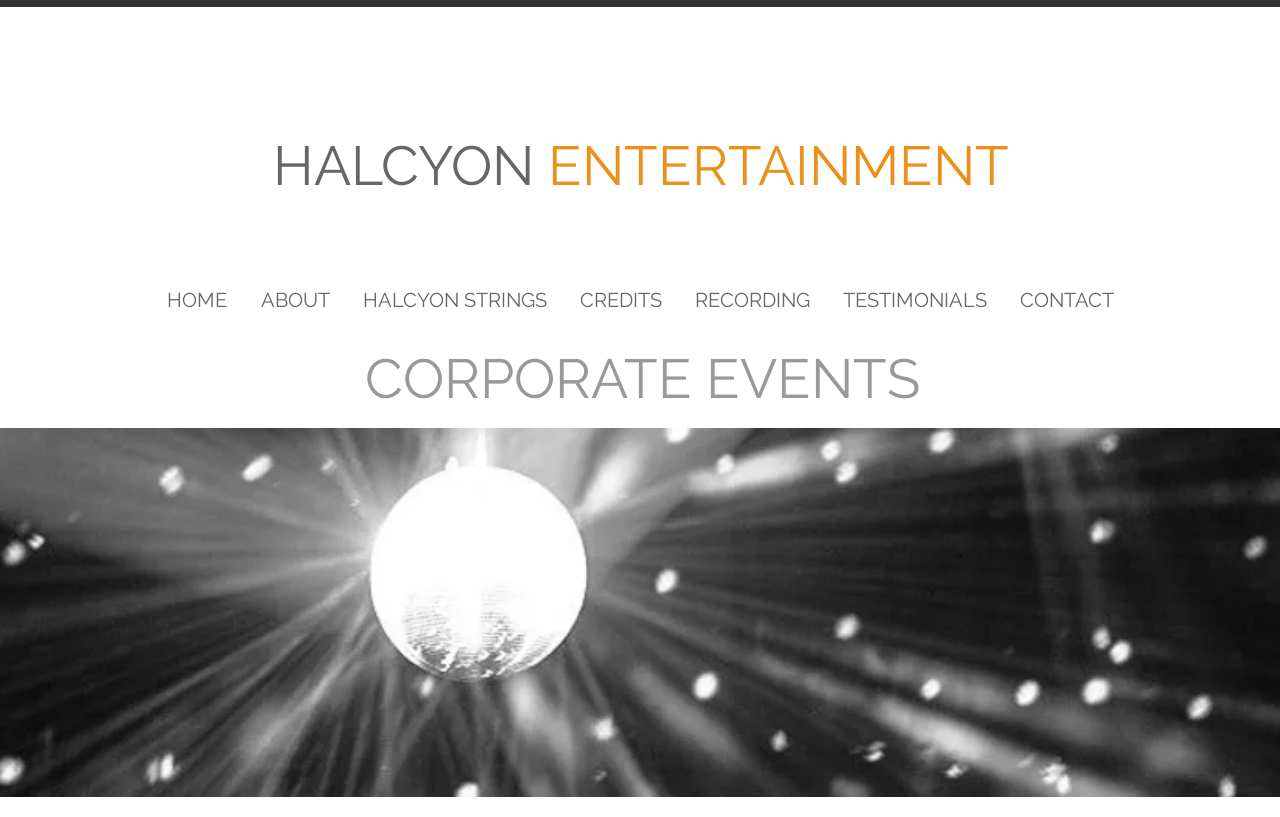What is 'Halcyon Strings'?
Answer the question with as much detail as you can, using the image as a reference.

The 'Halcyon Strings' element is part of the navigation menu and appears to be a service or product offered by the company. It is not clear what exactly 'Halcyon Strings' refers to, but it may be a specific type of event or entertainment service provided by the company.